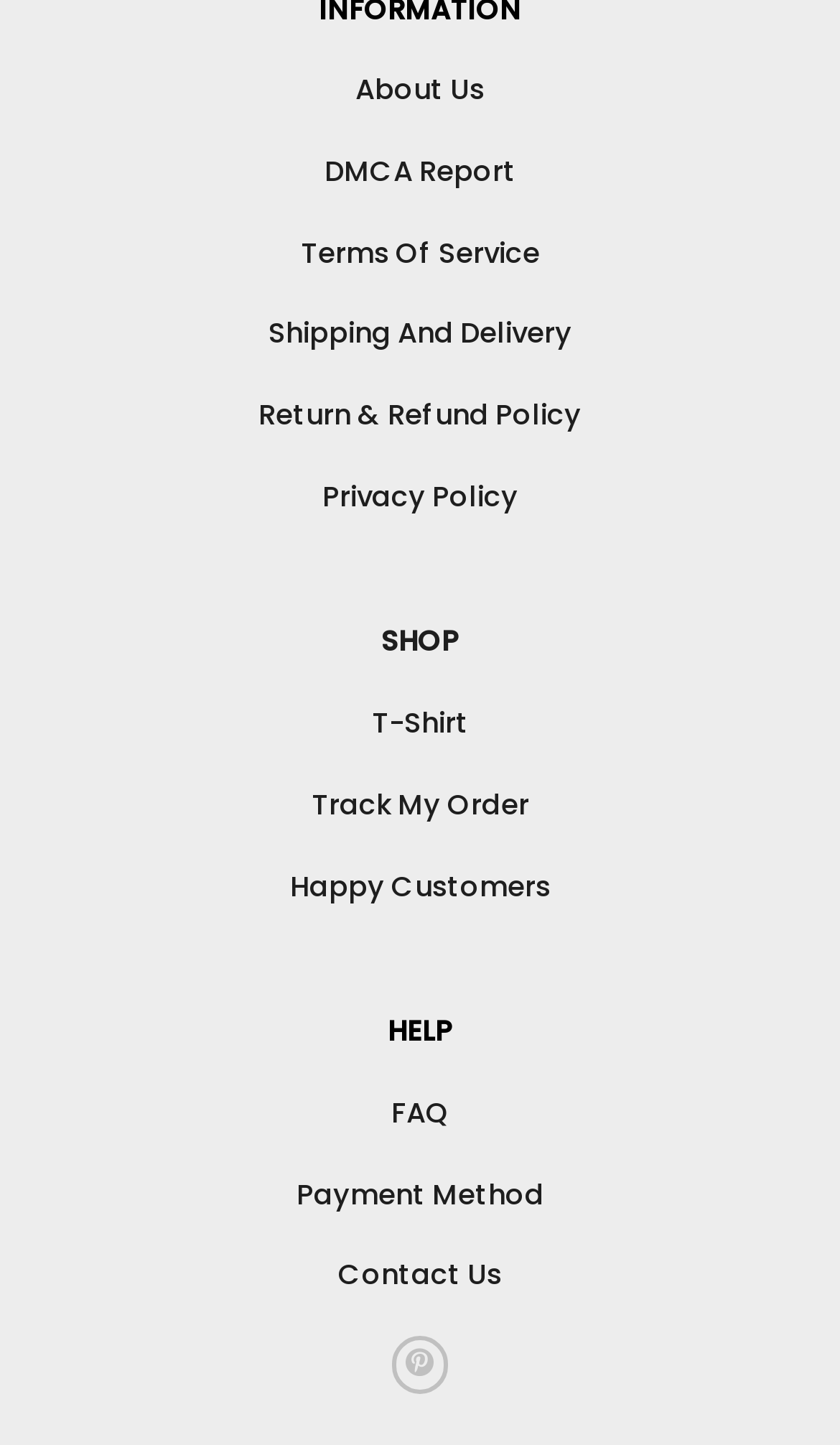Bounding box coordinates are specified in the format (top-left x, top-left y, bottom-right x, bottom-right y). All values are floating point numbers bounded between 0 and 1. Please provide the bounding box coordinate of the region this sentence describes: Payment Method

[0.353, 0.812, 0.647, 0.84]